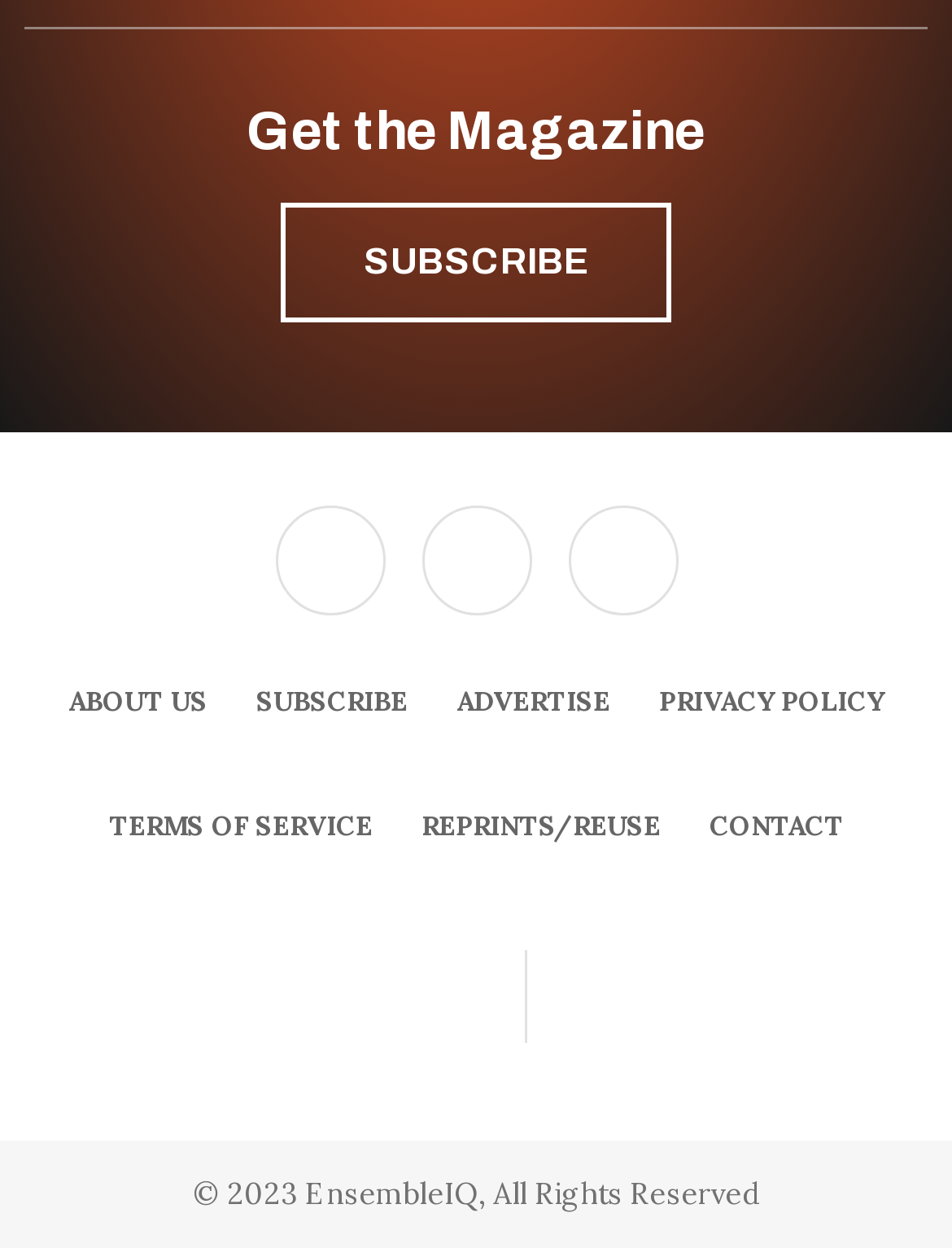Extract the bounding box coordinates of the UI element described: "Science". Provide the coordinates in the format [left, top, right, bottom] with values ranging from 0 to 1.

None